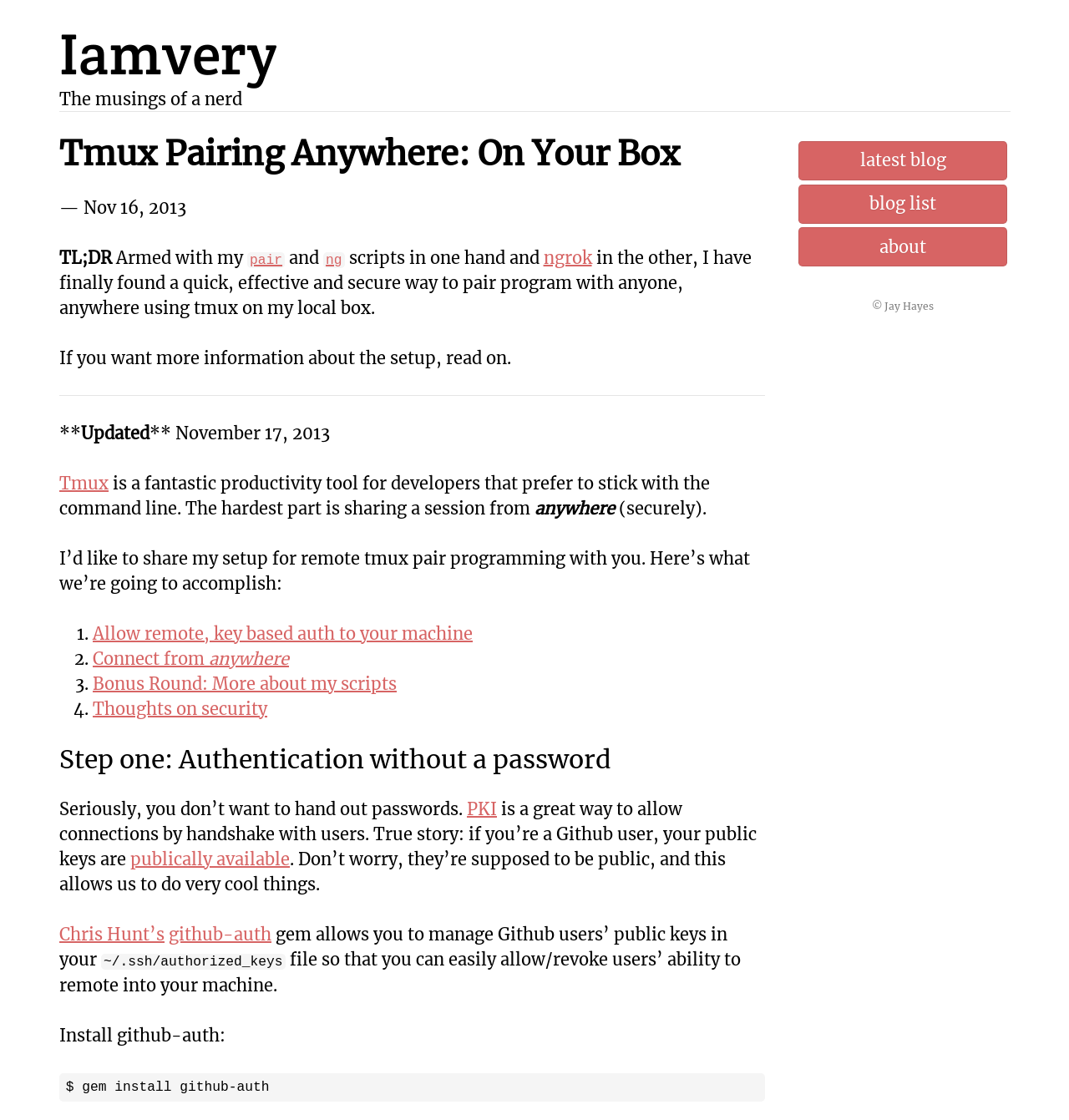Show me the bounding box coordinates of the clickable region to achieve the task as per the instruction: "Follow the 'ngrok' link".

[0.508, 0.221, 0.554, 0.239]